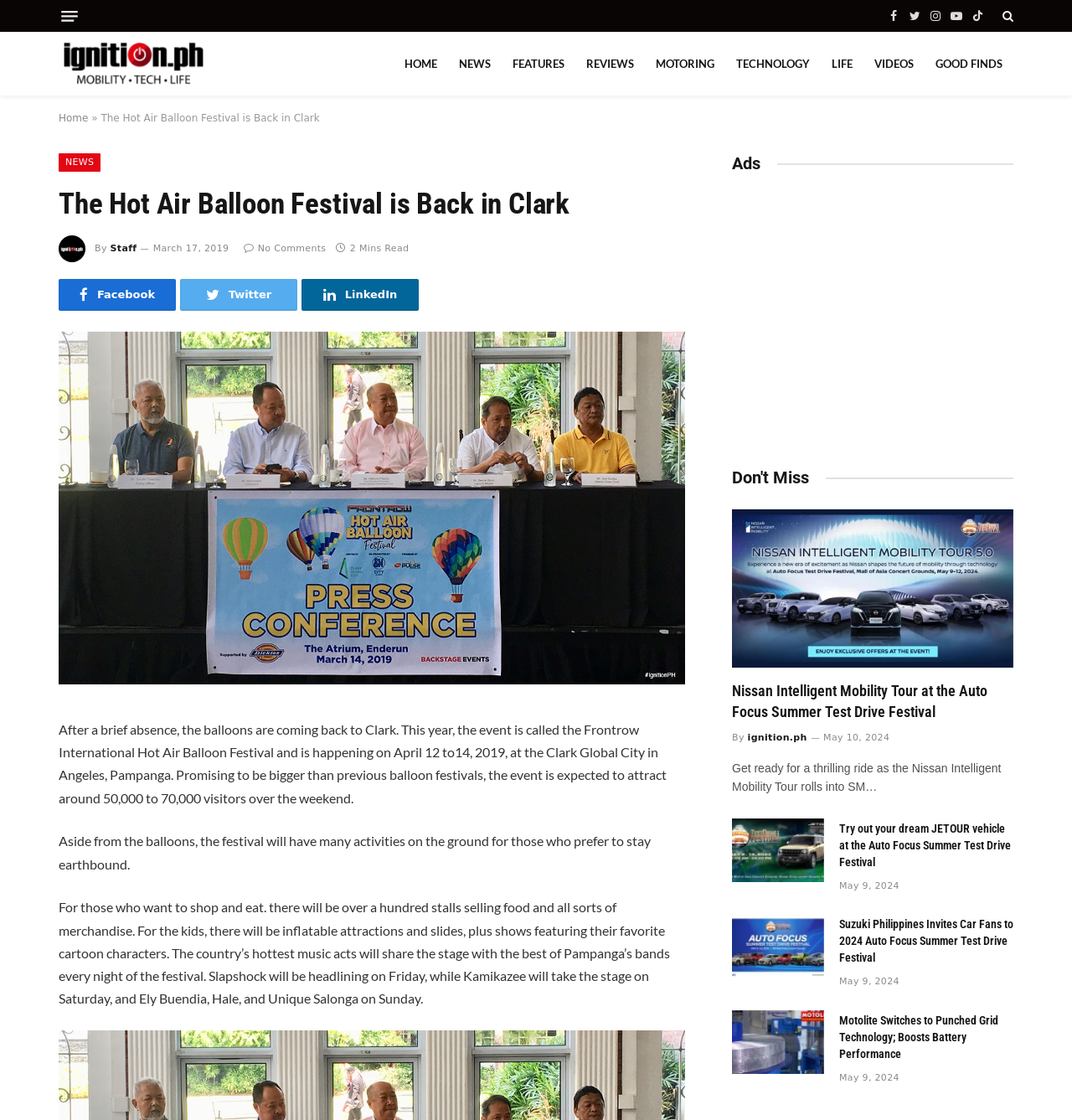Please provide the bounding box coordinates for the element that needs to be clicked to perform the following instruction: "Read the news article". The coordinates should be given as four float numbers between 0 and 1, i.e., [left, top, right, bottom].

[0.055, 0.644, 0.622, 0.719]